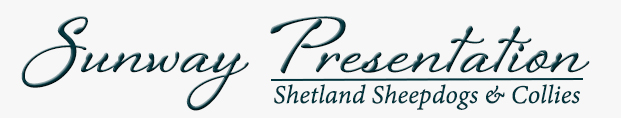Compose a detailed narrative for the image.

The image features the logo of "Sunway Presentation," prominently displaying the name in an elegant cursive font. Below the name, the tagline "Shetland Sheepdogs & Collies" is presented in a more straightforward style, clearly signifying the focus of the business. The logo represents a brand dedicated to breeding and showcasing Shetland Sheepdogs and Collies, emphasizing their expertise in these breeds. The overall design conveys professionalism and a passion for these dog breeds, making it an inviting visual for potential clients and dog enthusiasts.